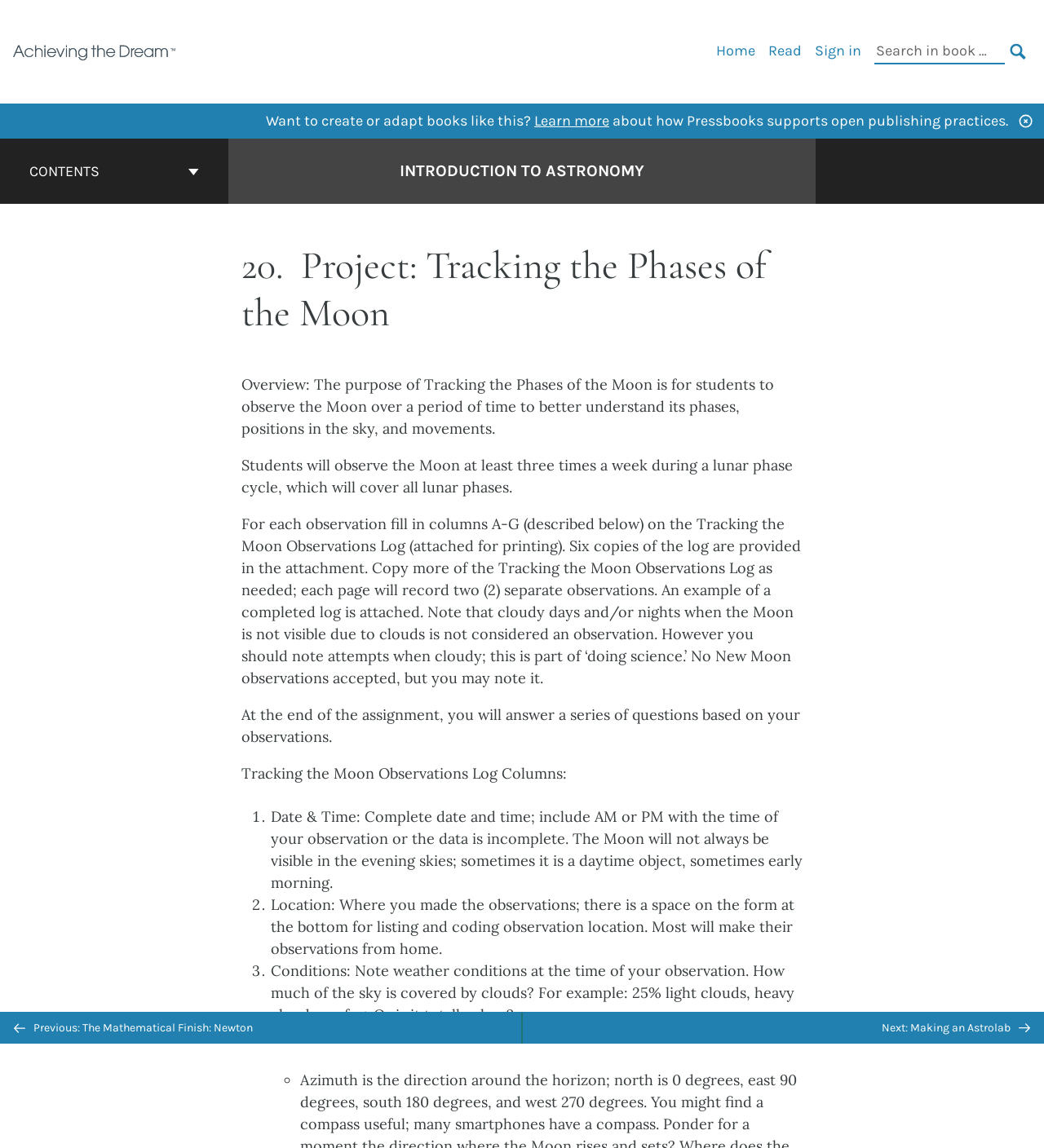Please provide a comprehensive answer to the question based on the screenshot: What is the button below the search box?

The button below the search box is labeled 'SEARCH', and it is used to search for content within the book.